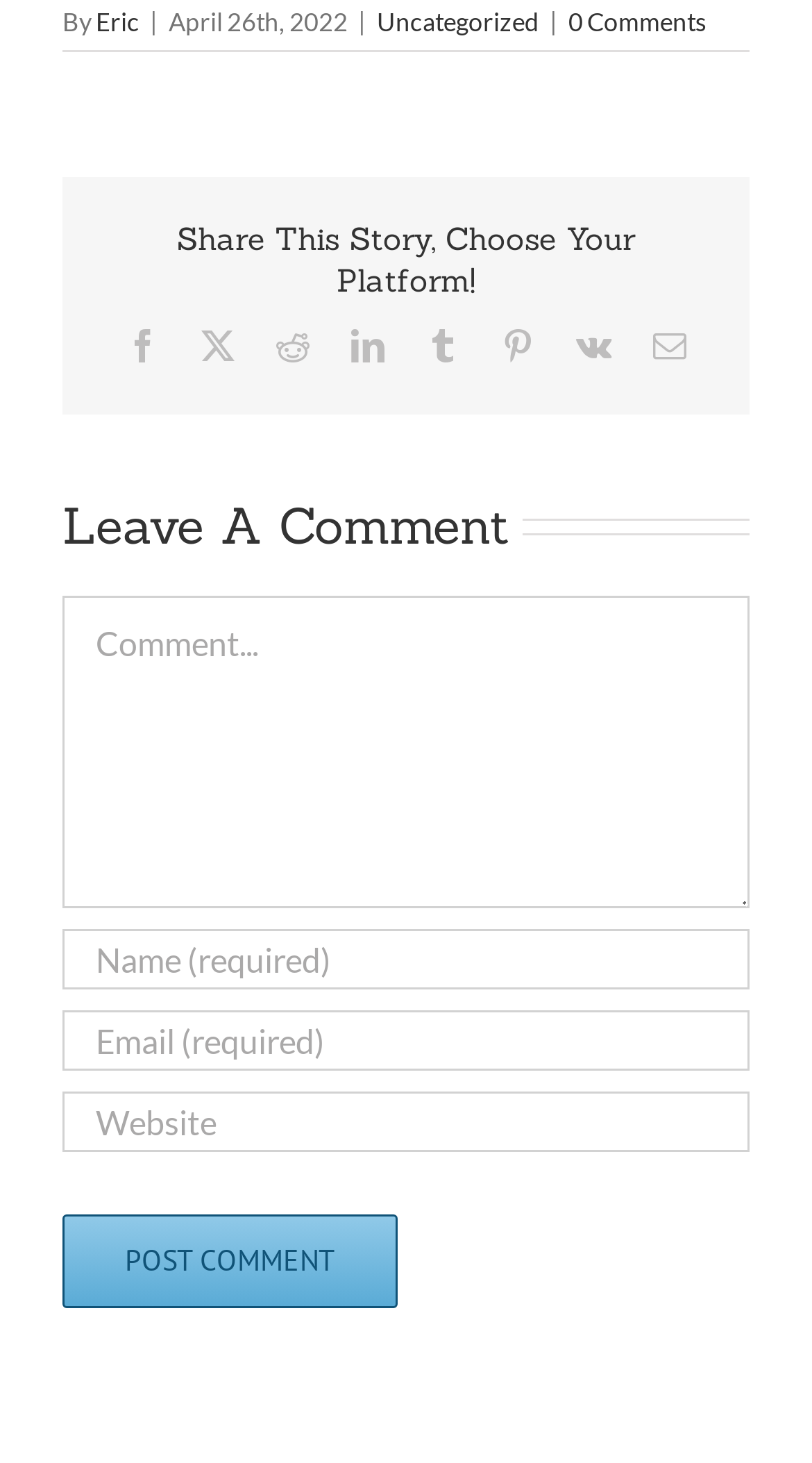Given the element description "LinkedIn" in the screenshot, predict the bounding box coordinates of that UI element.

[0.432, 0.224, 0.473, 0.247]